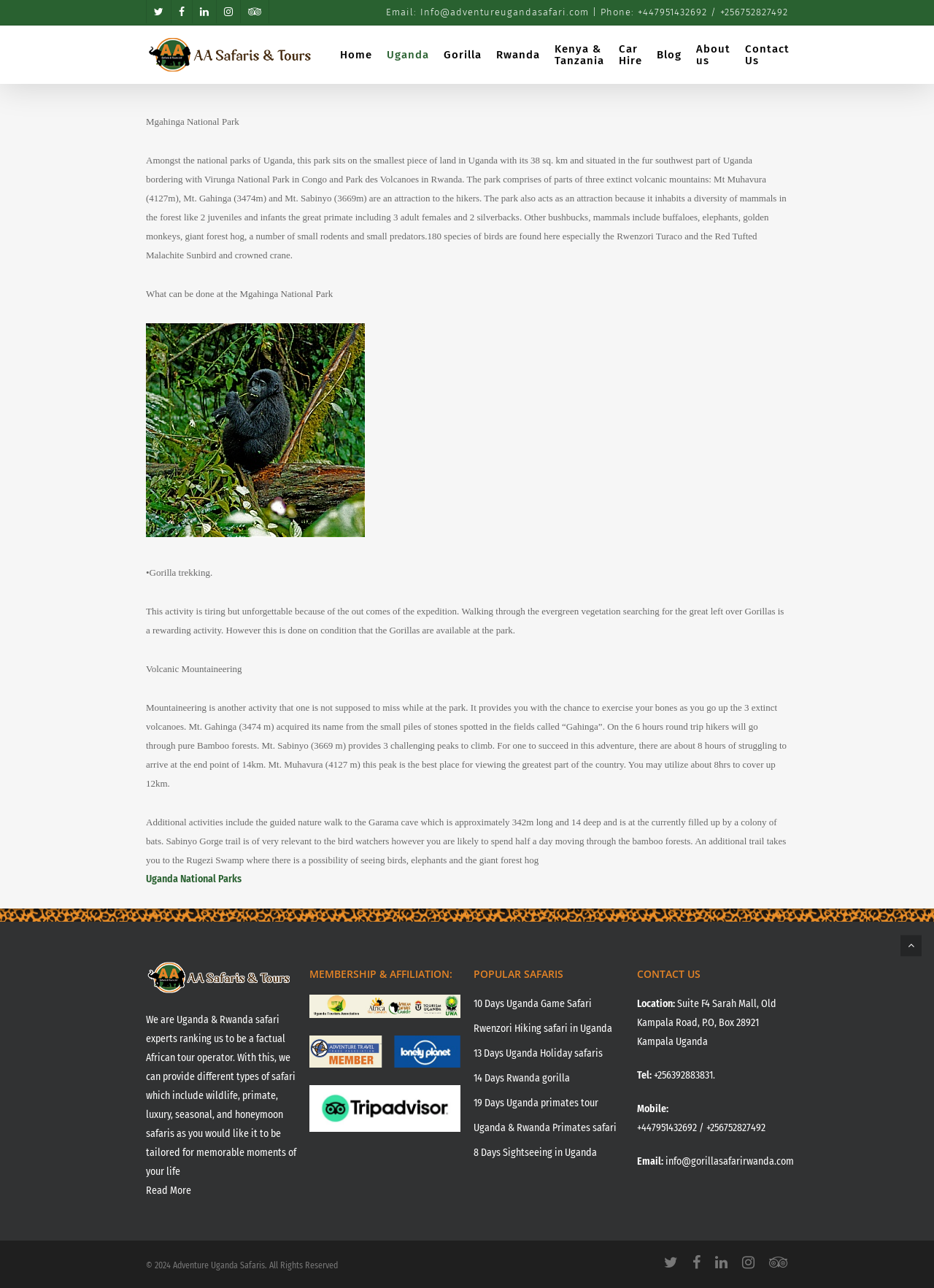What is the height of Mt. Muhavura?
Provide a well-explained and detailed answer to the question.

The static text 'The park comprises of parts of three extinct volcanic mountains: Mt Muhavura (4127m), Mt. Gahinga (3474m) and Mt. Sabinyo (3669m) are an attraction to the hikers.' with bounding box coordinates [0.156, 0.12, 0.842, 0.202] mentions the height of Mt. Muhavura as 4127m.